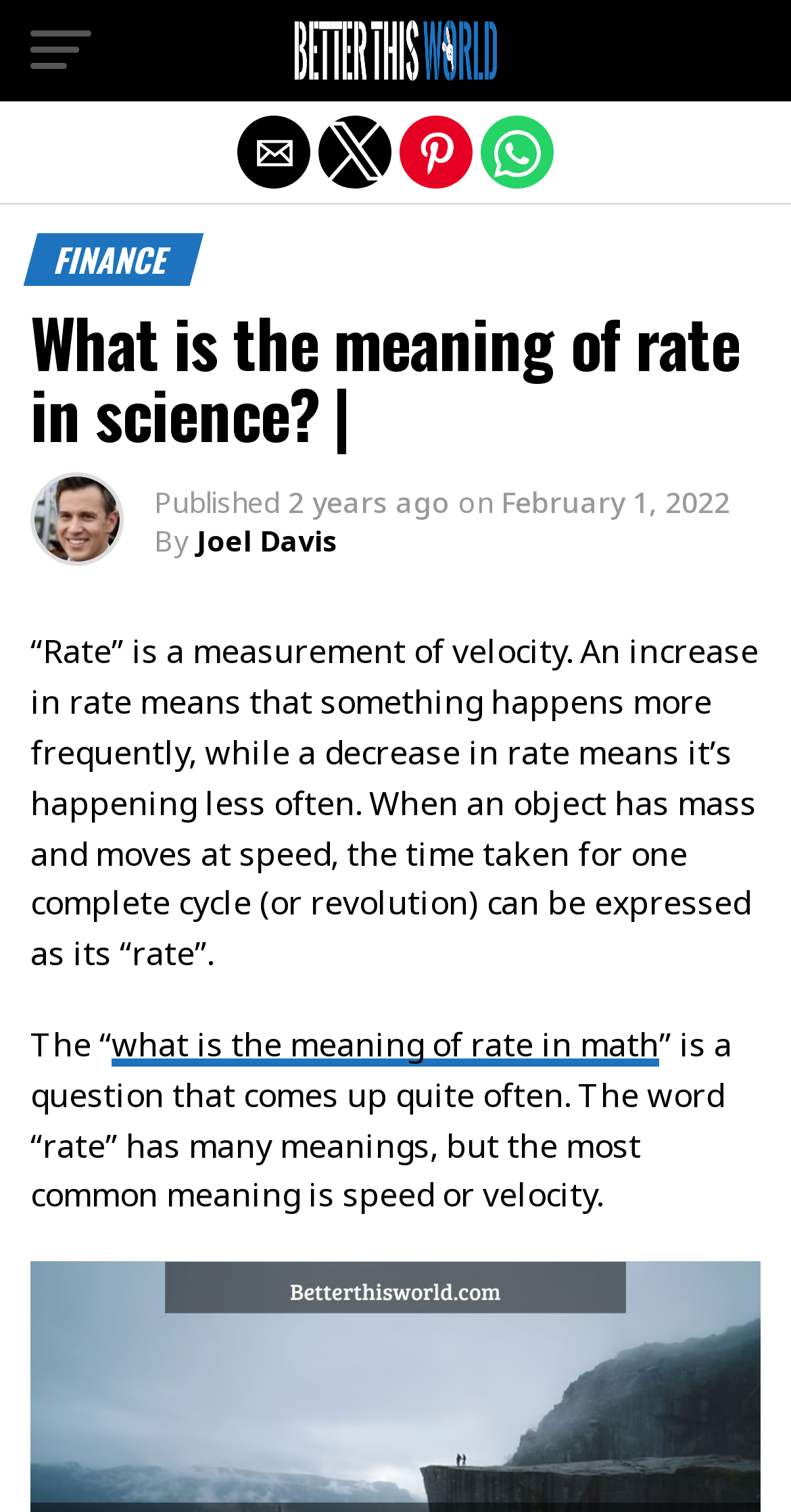Extract the main heading text from the webpage.

What is the meaning of rate in science? |